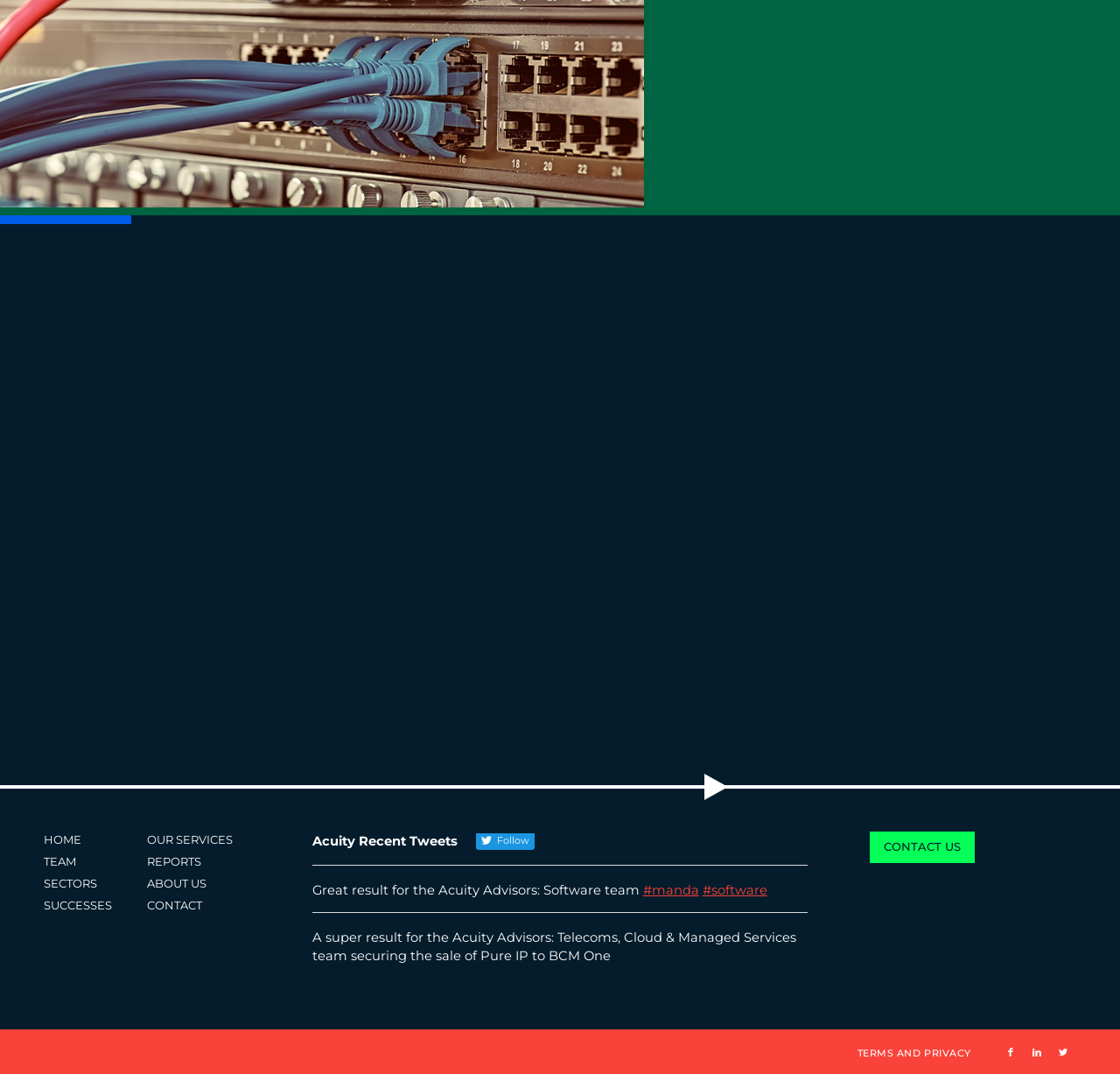What is the position of MARCUS ALLCHURCH?
Can you offer a detailed and complete answer to this question?

The position of MARCUS ALLCHURCH is mentioned below his name, which is 'Managing Partner'. This information is available in the article section of the webpage.